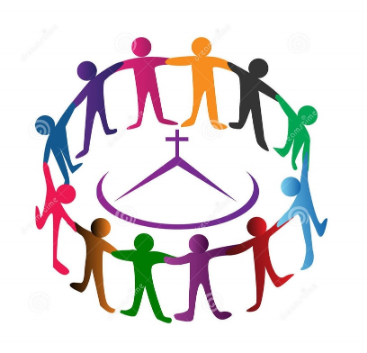Explain the details of the image comprehensively.

The image depicts a vibrant and interconnected design featuring stylized human figures in various colors, representing unity and community. These figures are arranged in a circular formation, holding hands, which symbolizes togetherness and collaboration. At the center of the circle is a cross, emphasizing the Christian faith and the importance of fellowship within the church community. This artwork is indicative of the Fellowship Ministry, which aims to bring together members of all ages to engage in activities, strengthen relationships, and foster spiritual growth through shared experiences and discussions. The reflective nature of the design conveys a welcoming atmosphere for all individuals involved.